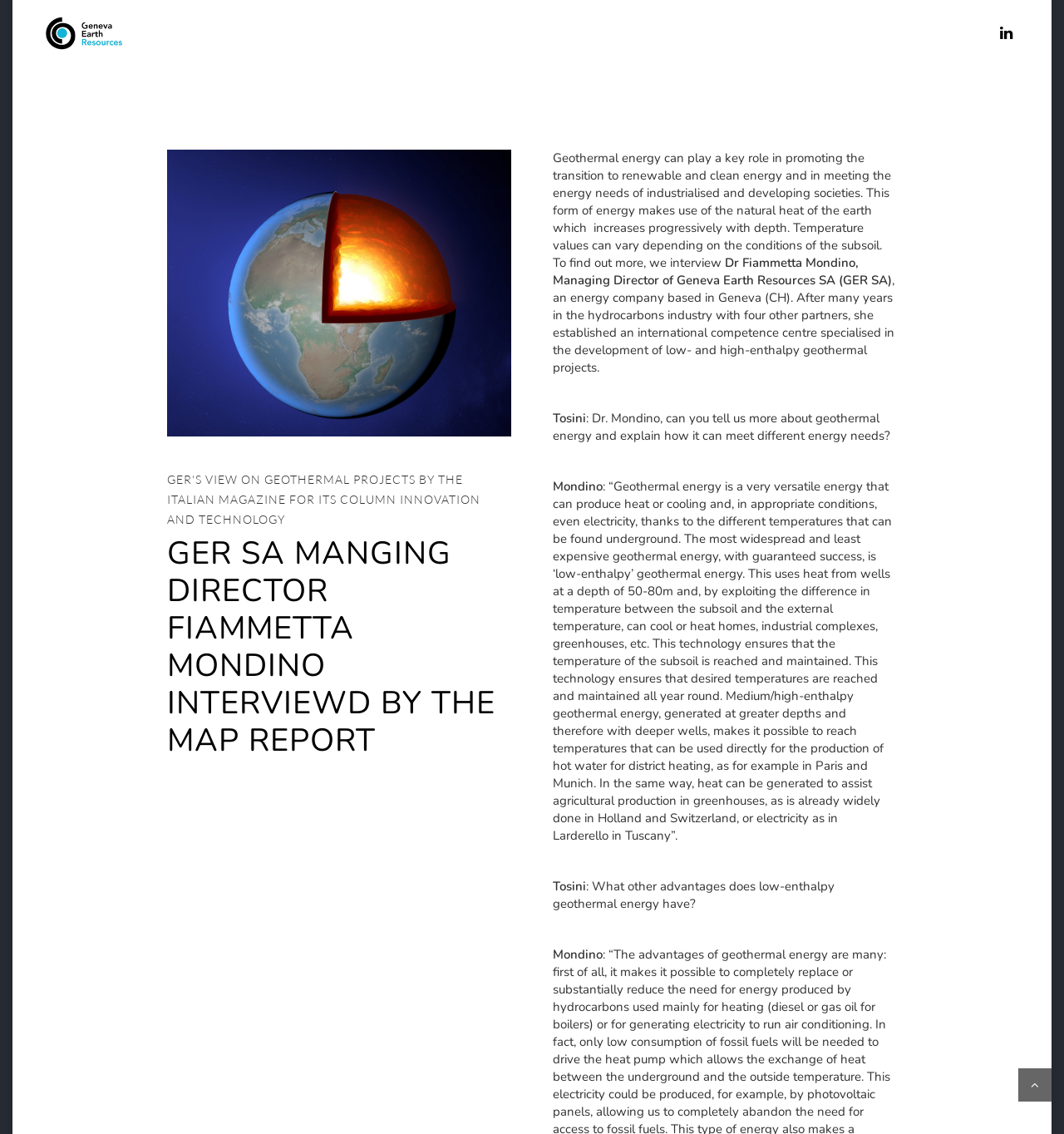Offer a meticulous description of the webpage's structure and content.

The webpage features a prominent heading that reads "GER SA MANGING DIRECTOR FIAMMETTA MONDINO INTERVIEWD BY THE MAP REPORT" at the top-center of the page. Below this heading, there is a block of text that discusses geothermal energy, its role in promoting renewable and clean energy, and its ability to meet the energy needs of industrialized and developing societies.

To the left of the heading, there is a link to "geneva-er.com" accompanied by a small image with the same name. At the top-right corner of the page, there is a link to "LinkedIn".

The main content of the page is an interview with Dr. Fiammetta Mondino, Managing Director of Geneva Earth Resources SA (GER SA), an energy company based in Geneva. The interview is divided into paragraphs, with the interviewer's questions and Dr. Mondino's responses presented in a clear and readable format.

Dr. Mondino explains the concept of geothermal energy, its versatility, and its ability to produce heat, cooling, and electricity. She also discusses the advantages of low-enthalpy geothermal energy, which uses heat from wells at a depth of 50-80m to cool or heat homes, industrial complexes, and greenhouses.

Overall, the webpage presents a informative and well-structured interview that provides valuable insights into the world of geothermal energy and its potential to meet different energy needs.